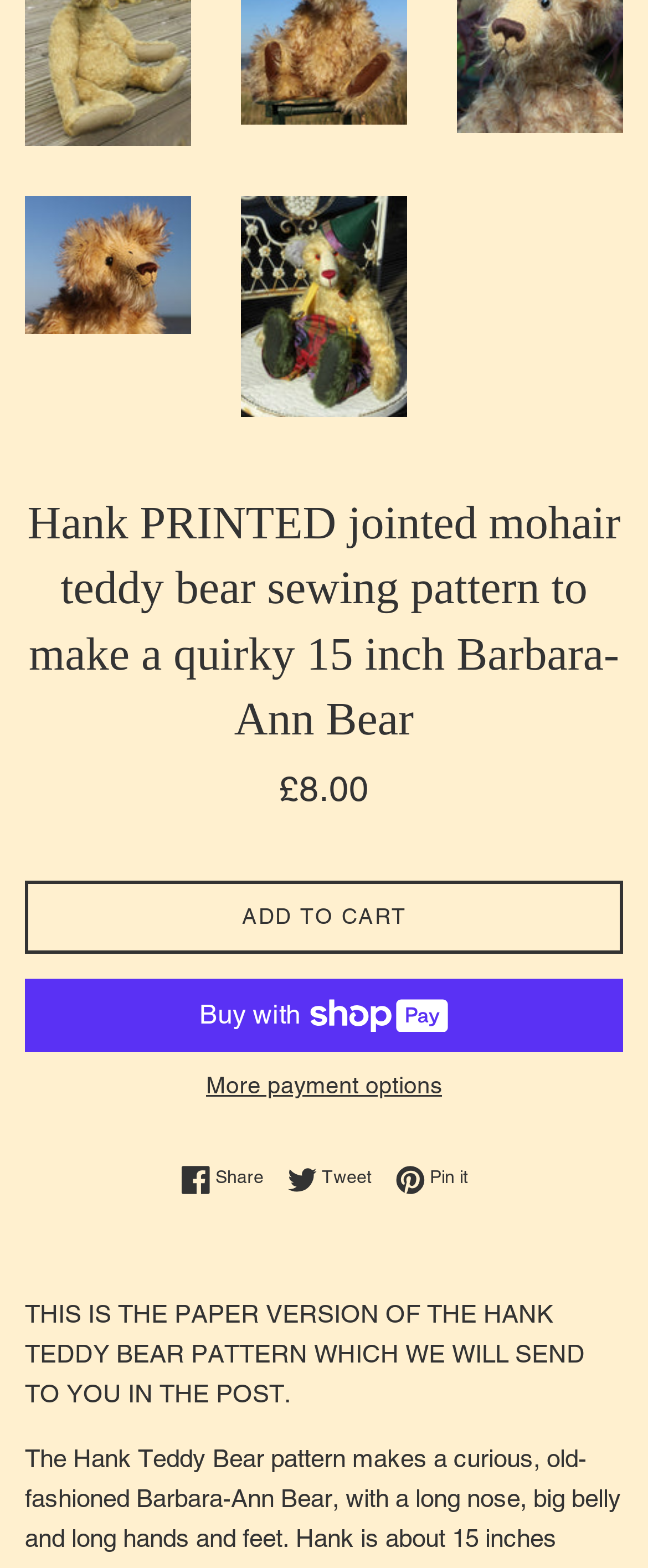Determine the bounding box coordinates of the section to be clicked to follow the instruction: "Click the 'Hank PRINTED jointed mohair teddy bear sewing pattern to make a quirky 15 inch Barbara-Ann Bear' link". The coordinates should be given as four float numbers between 0 and 1, formatted as [left, top, right, bottom].

[0.038, 0.125, 0.295, 0.213]